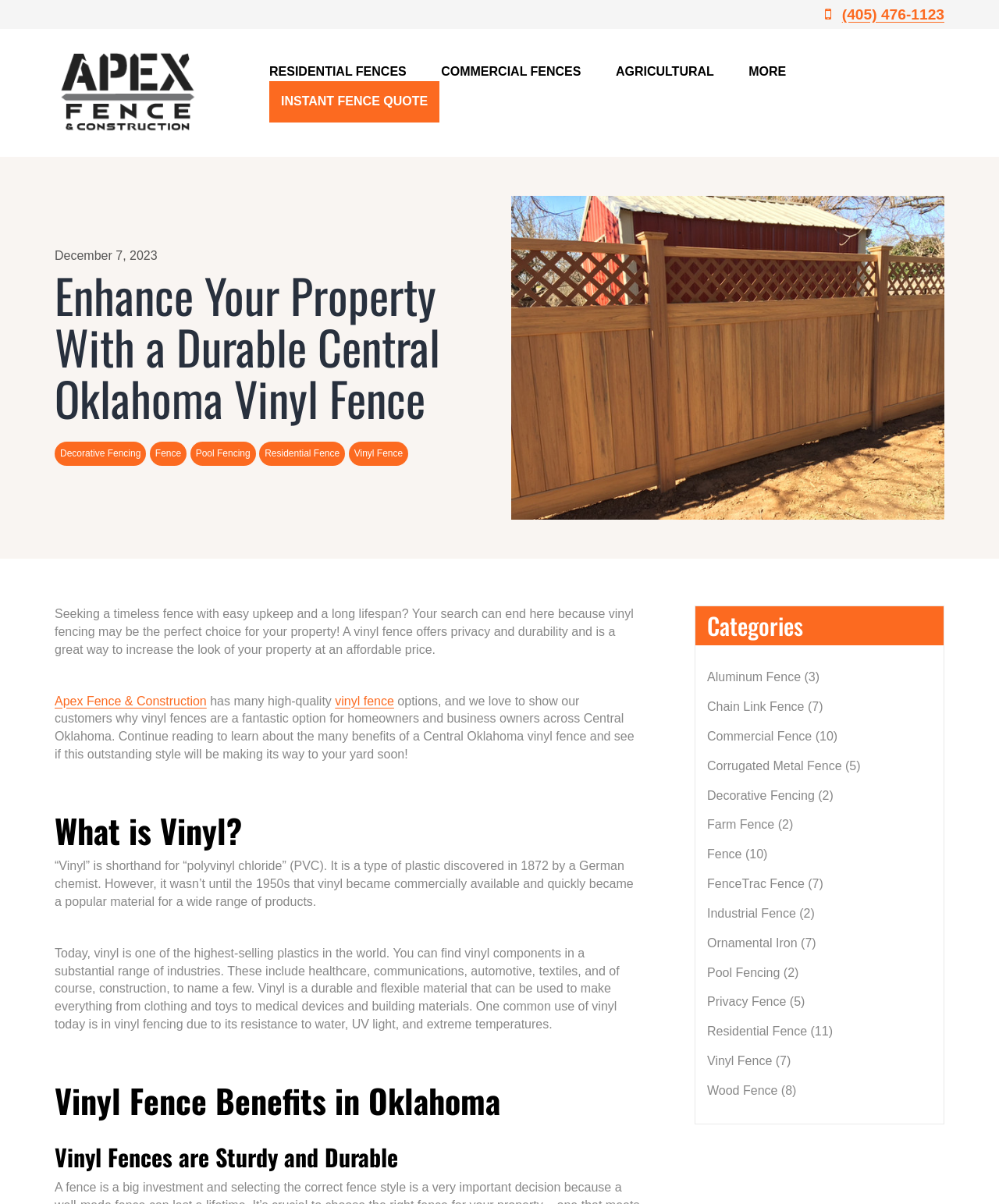How many categories are listed?
Could you please answer the question thoroughly and with as much detail as possible?

I counted the number of links under the 'Categories' heading and found 14 categories listed, including Aluminum Fence, Chain Link Fence, Commercial Fence, and others.